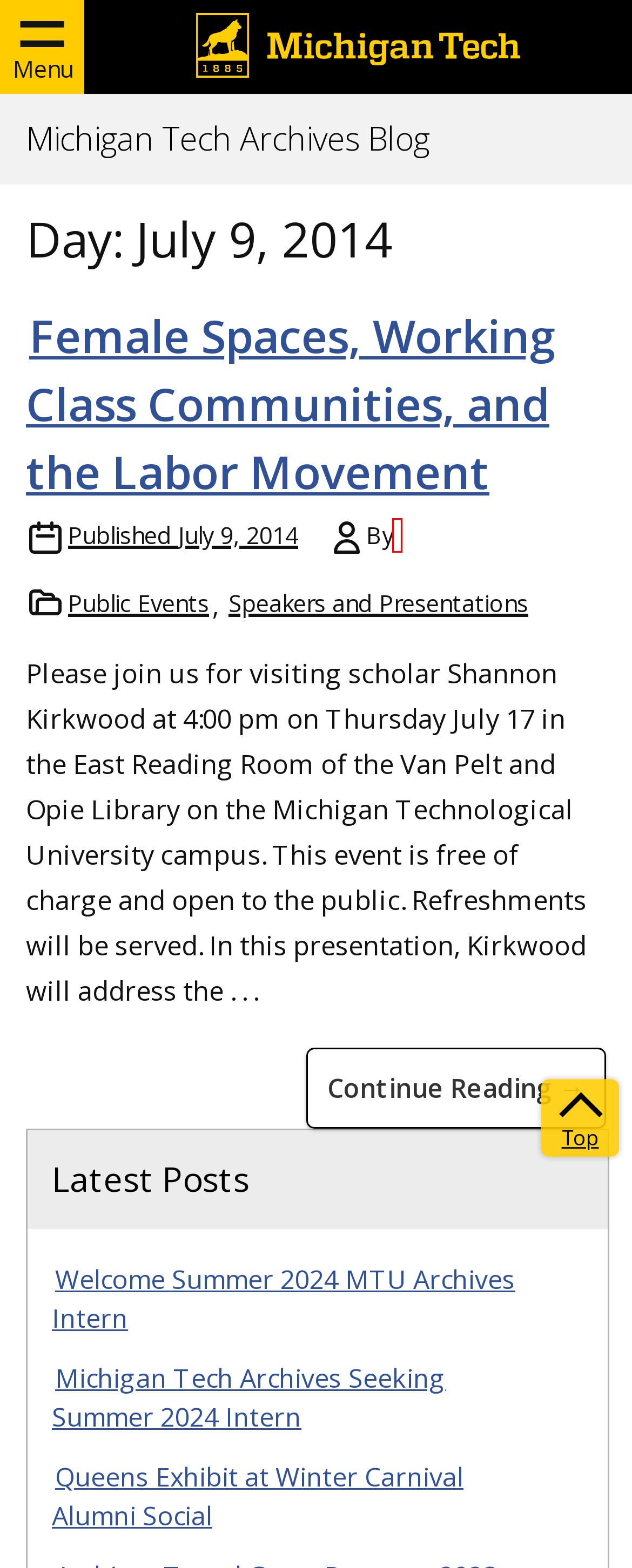Review the screenshot of a webpage containing a red bounding box around an element. Select the description that best matches the new webpage after clicking the highlighted element. The options are:
A. Michigan Tech Archives Blog | History, Preservation, and Research in Michigan's Copper Country
B. Speakers and Presentations Archives | Michigan Tech Archives Blog
C. Female Spaces, Working Class Communities, and the Labor Movement | Michigan Tech Archives Blog
D. Welcome Summer 2024 MTU Archives Intern | Michigan Tech Archives Blog
E. Michigan Tech Archives Seeking Summer 2024 Intern | Michigan Tech Archives Blog
F. Public Events Archives | Michigan Tech Archives Blog
G. Authors Use Archives For Research and Publication | Michigan Tech Archives Blog
H. Queens Exhibit at Winter Carnival Alumni Social | Michigan Tech Archives Blog

G